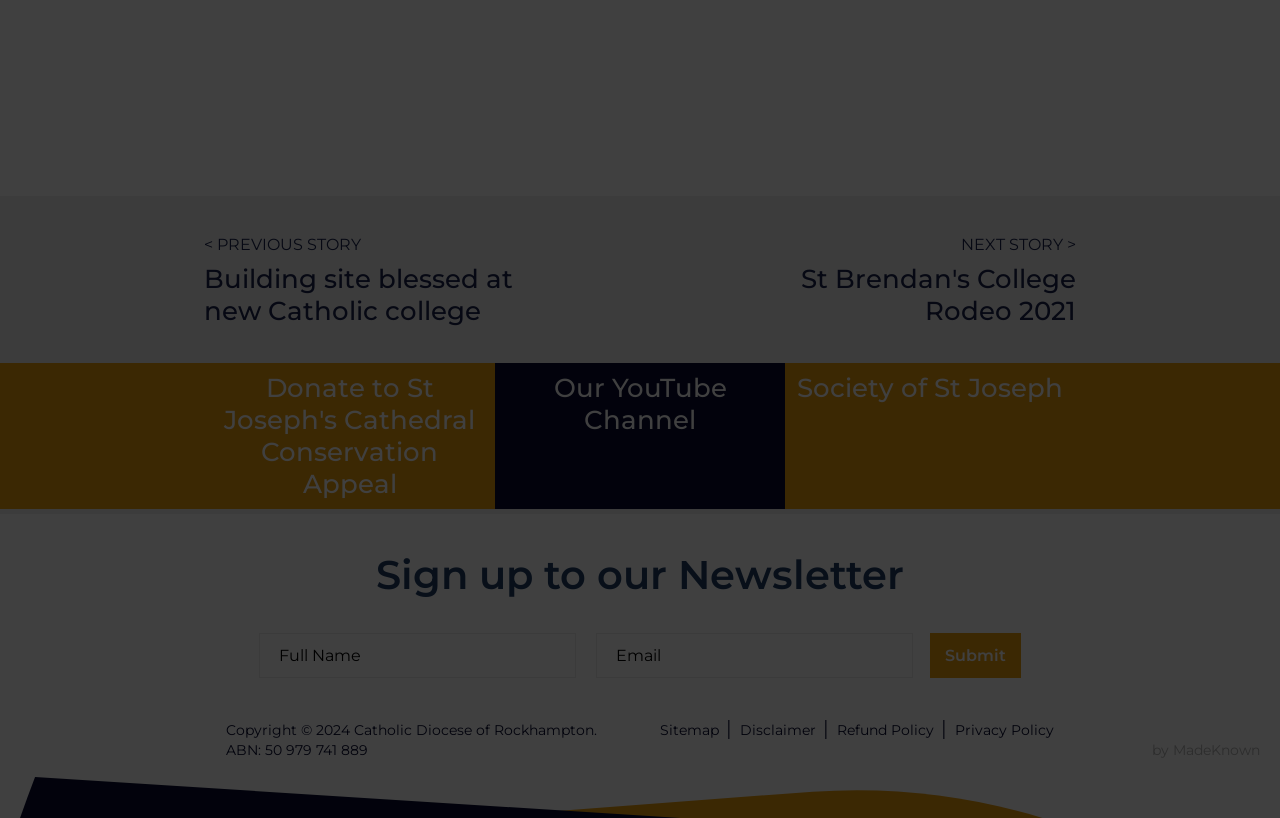Find the bounding box coordinates of the element to click in order to complete the given instruction: "Subscribe to the newsletter."

[0.726, 0.774, 0.798, 0.829]